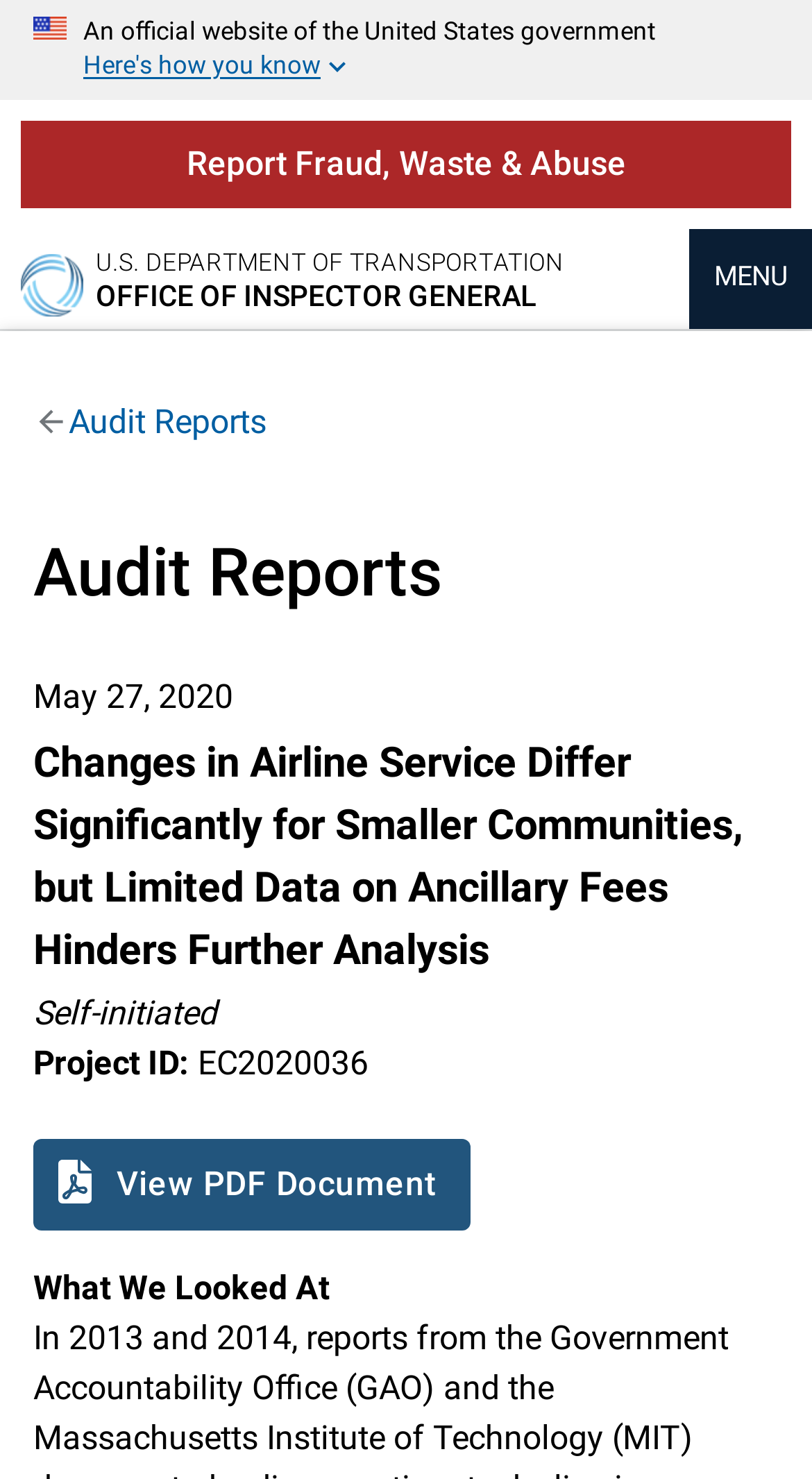Please identify the bounding box coordinates of the clickable region that I should interact with to perform the following instruction: "Report Fraud, Waste & Abuse". The coordinates should be expressed as four float numbers between 0 and 1, i.e., [left, top, right, bottom].

[0.026, 0.082, 0.974, 0.14]